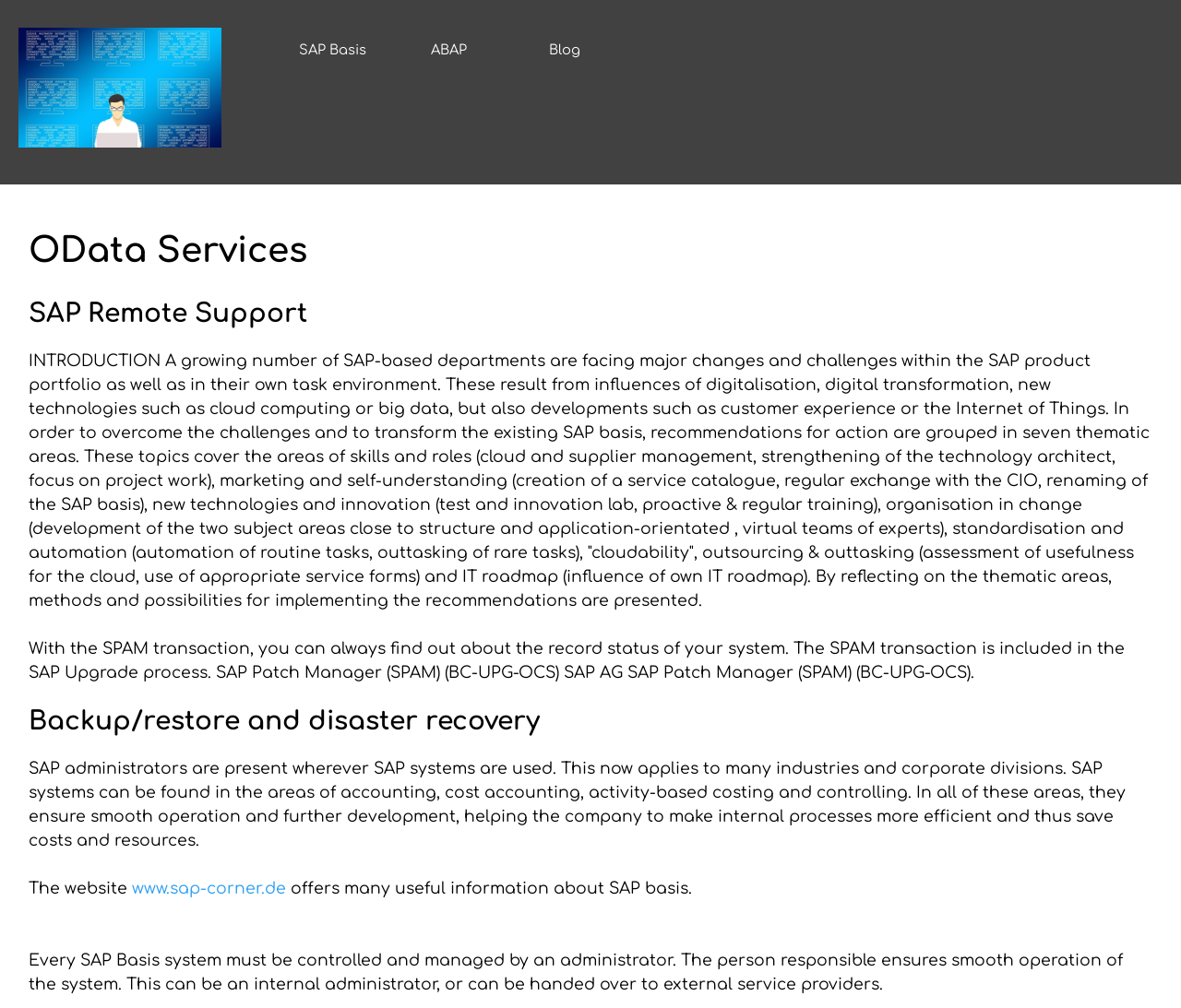What is the website www.sap-corner.de about?
Refer to the image and provide a one-word or short phrase answer.

SAP basis information